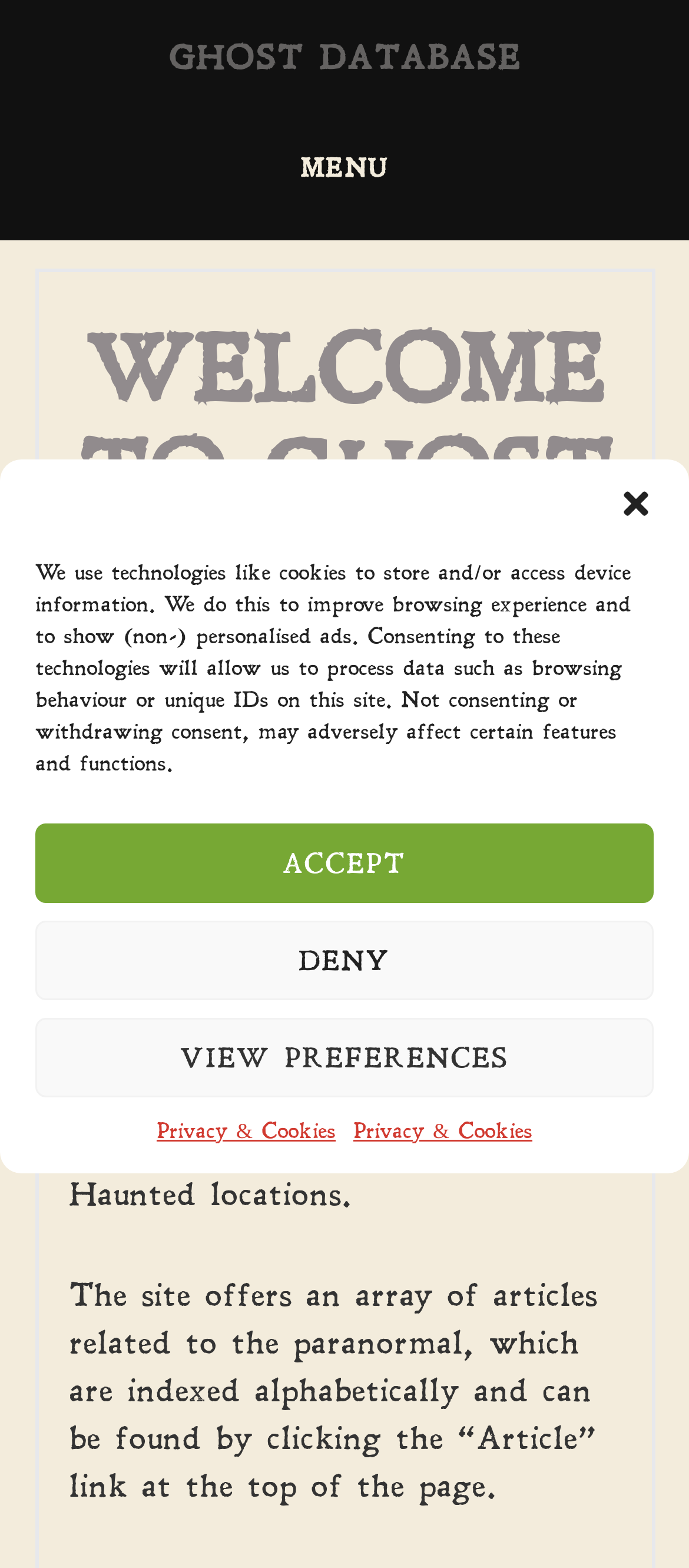What can be done on this website?
Please ensure your answer to the question is detailed and covers all necessary aspects.

Based on the static text elements and the link elements, it appears that users can read articles related to the paranormal, explore the website's content, and possibly find information about ghost stories, spooky tales, and haunted locations.